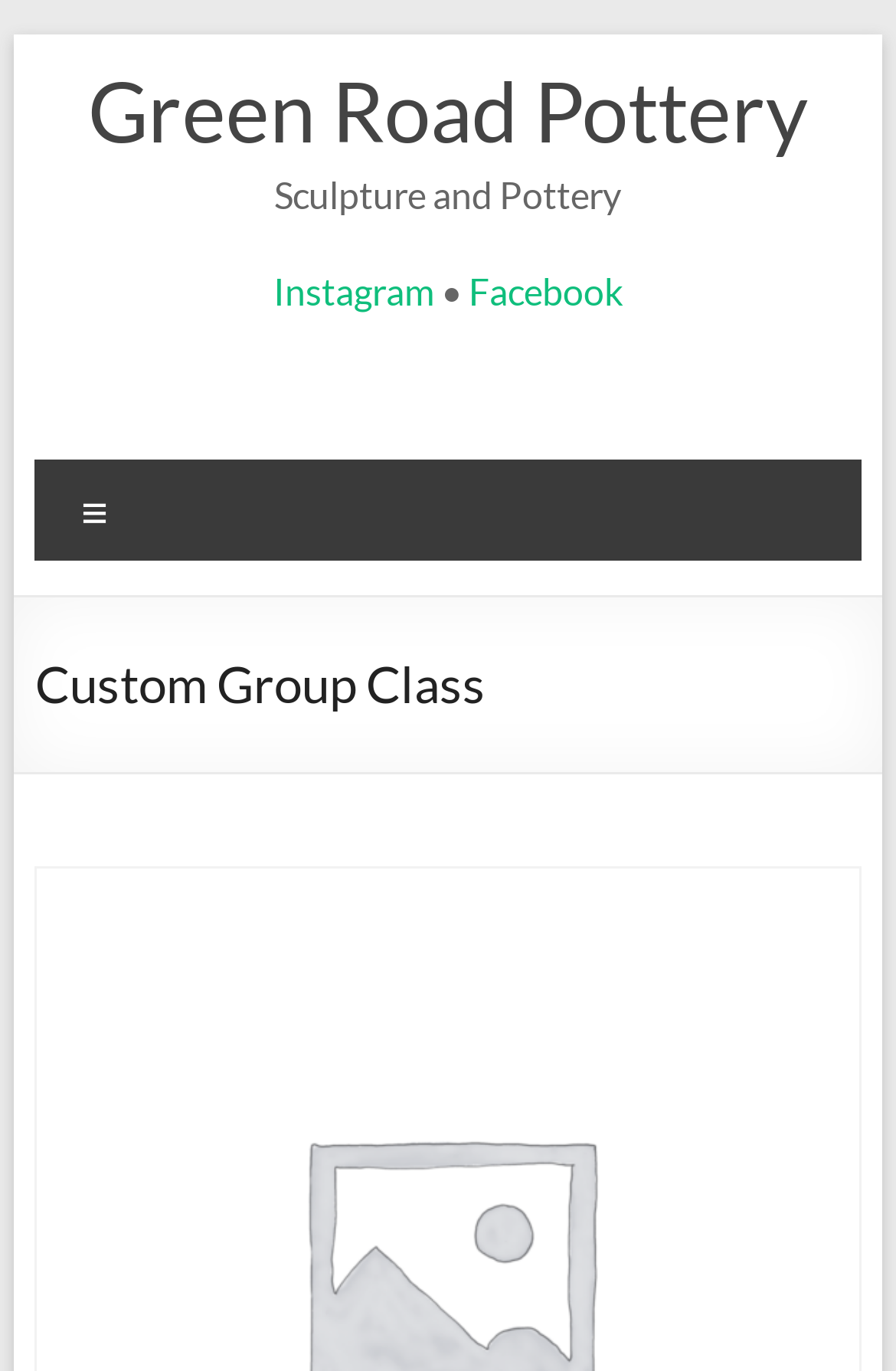Provide the bounding box coordinates of the HTML element described by the text: "Contact Us".

None